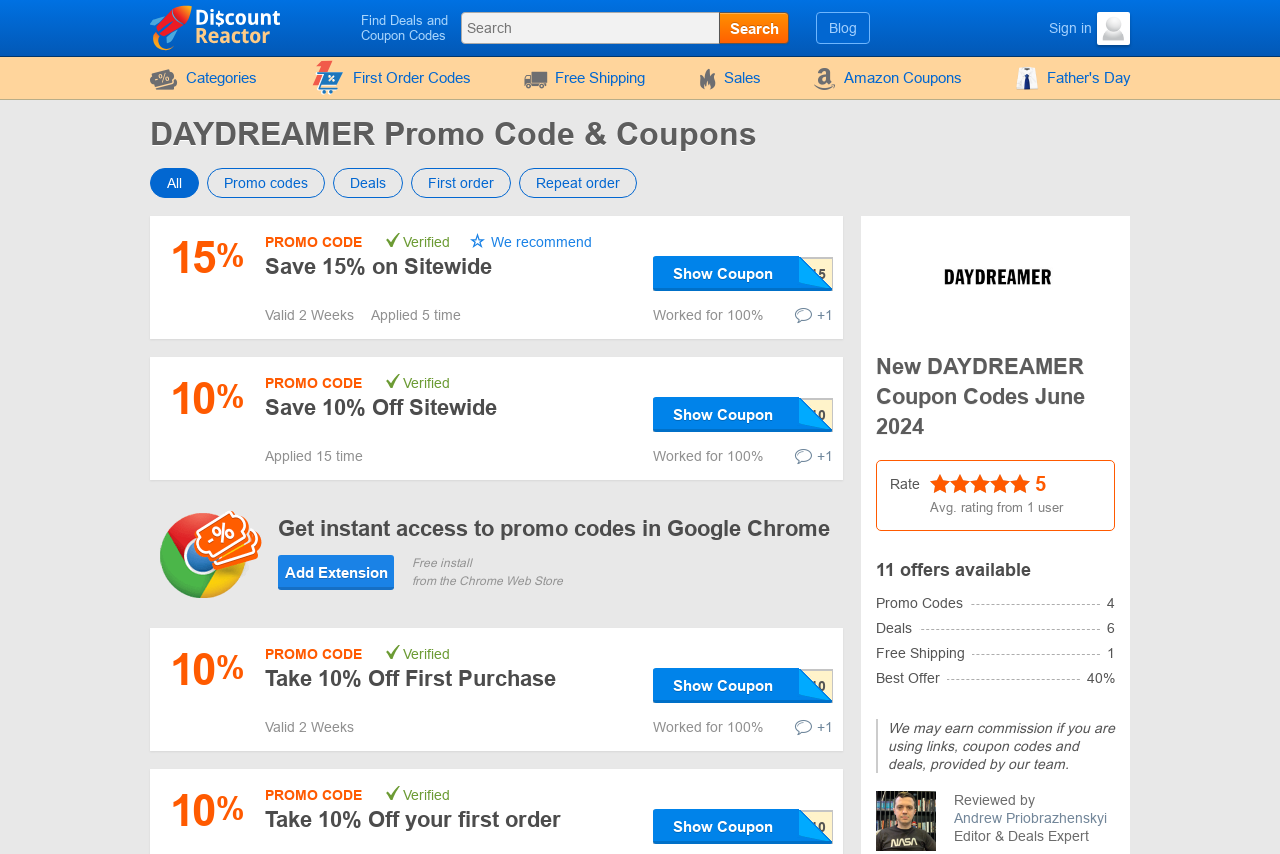Describe every aspect of the webpage in a detailed manner.

The webpage is focused on providing promo codes and discounts for DAYDREAMER, with a prominent heading "DAYDREAMER Promo Code & Coupons" at the top. Below this heading, there are three tabs labeled "All", "Promo codes", "Deals", "First order", and "Repeat order" that allow users to filter the available promo codes.

On the top-right corner, there is a search bar with a "Search" button, accompanied by links to "Blog" and "Sign in Avatar" with an avatar image. Below these links, there are several categories listed, including "Categories", "First Order Codes", "Free Shipping", "Sales", and "Amazon Coupons", each with an icon.

The main content of the webpage is a list of promo codes, each with a "PROMO CODE" label, a description, and a "Show Coupon" button. There are 11 offers available, with details such as the discount percentage, validity period, and user ratings. The promo codes are organized into a table with columns for the promo code, description, and user ratings.

On the right side of the webpage, there is a section promoting a Google Chrome extension that provides instant access to promo codes. Below this section, there is a list of promo codes with descriptions, validity periods, and user ratings.

At the bottom of the webpage, there is a section with a heading "New DAYDREAMER Coupon Codes June 2024" that lists additional promo codes. There is also a rating section that displays the average rating from users.

Throughout the webpage, there are several images, including an avatar image, a "Father's Day" image, and a "dog" image.